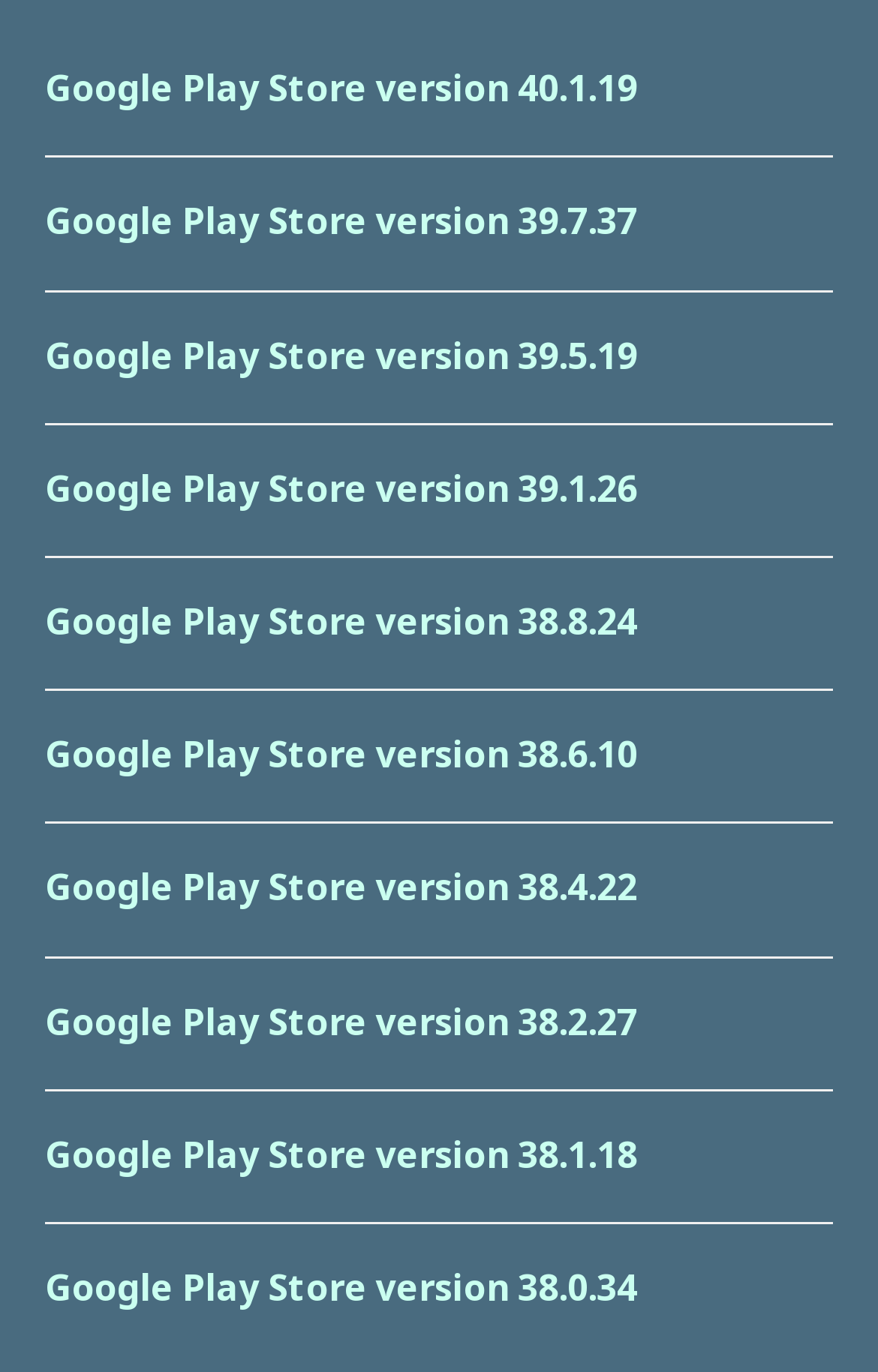Determine the bounding box coordinates in the format (top-left x, top-left y, bottom-right x, bottom-right y). Ensure all values are floating point numbers between 0 and 1. Identify the bounding box of the UI element described by: Google Play Store version 38.6.10

[0.051, 0.532, 0.726, 0.568]